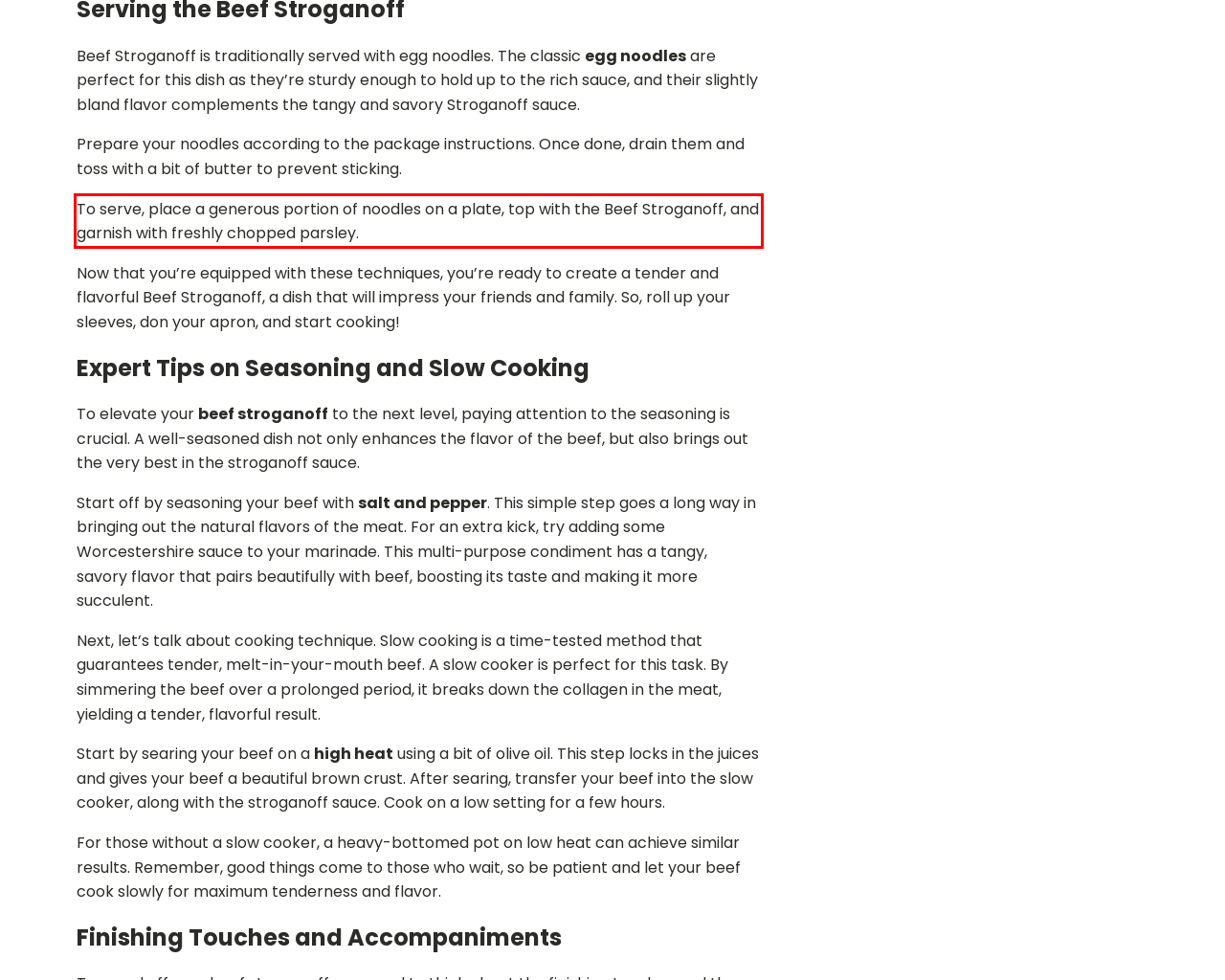Inspect the webpage screenshot that has a red bounding box and use OCR technology to read and display the text inside the red bounding box.

To serve, place a generous portion of noodles on a plate, top with the Beef Stroganoff, and garnish with freshly chopped parsley.